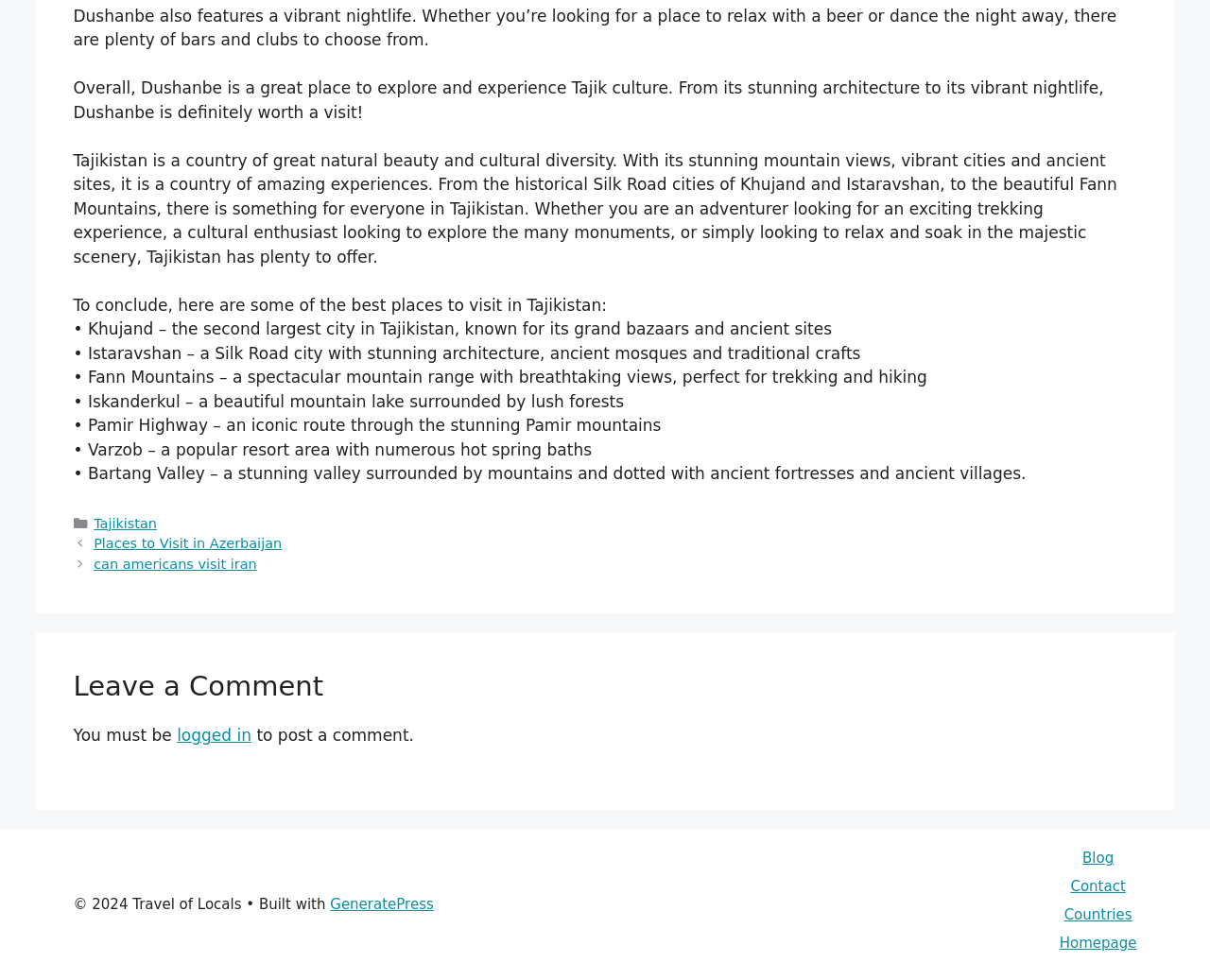Find the coordinates for the bounding box of the element with this description: "can americans visit iran".

[0.077, 0.568, 0.212, 0.583]